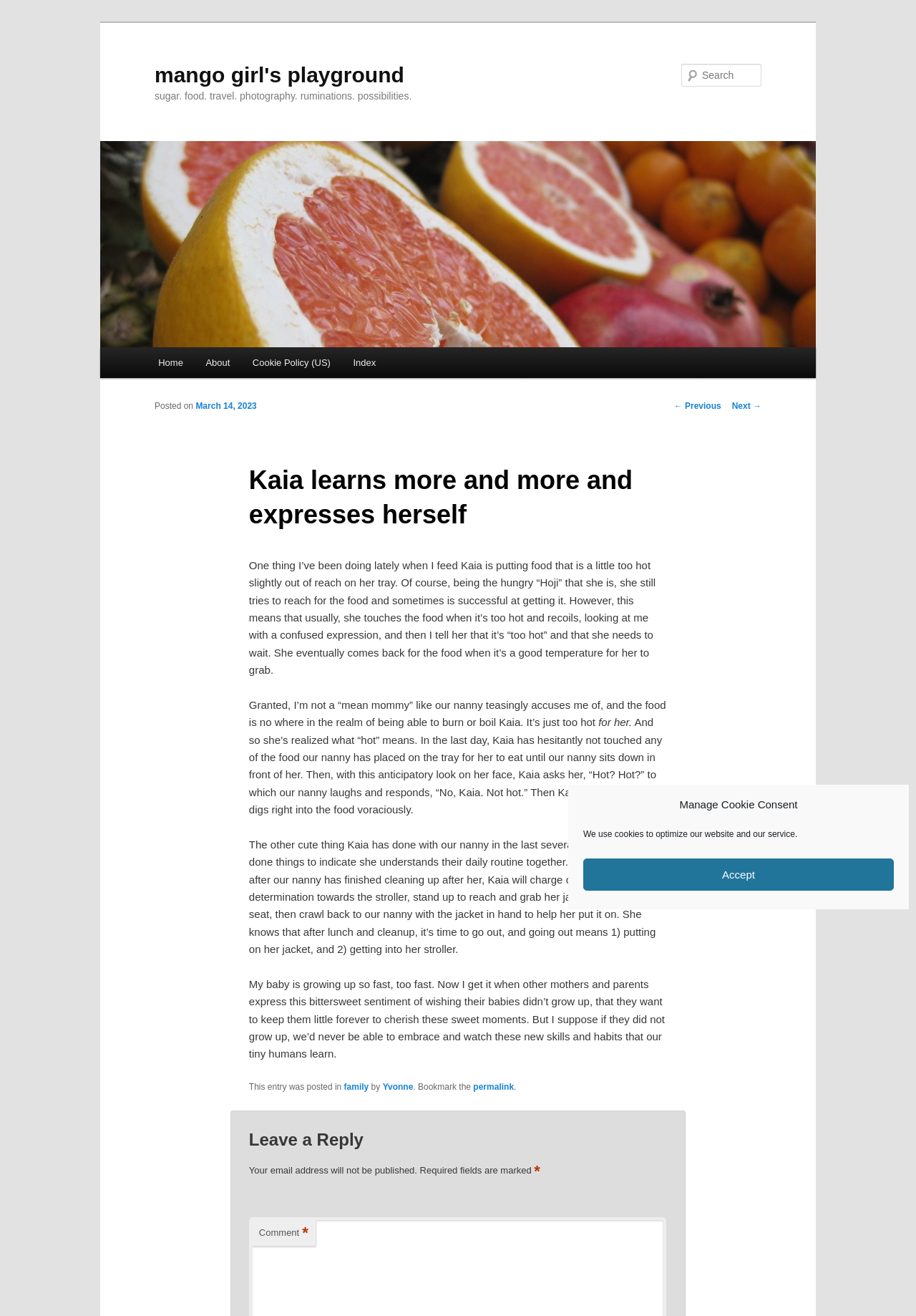Locate the bounding box coordinates of the UI element described by: "parent_node: mango girl's playground". Provide the coordinates as four float numbers between 0 and 1, formatted as [left, top, right, bottom].

[0.109, 0.107, 0.891, 0.264]